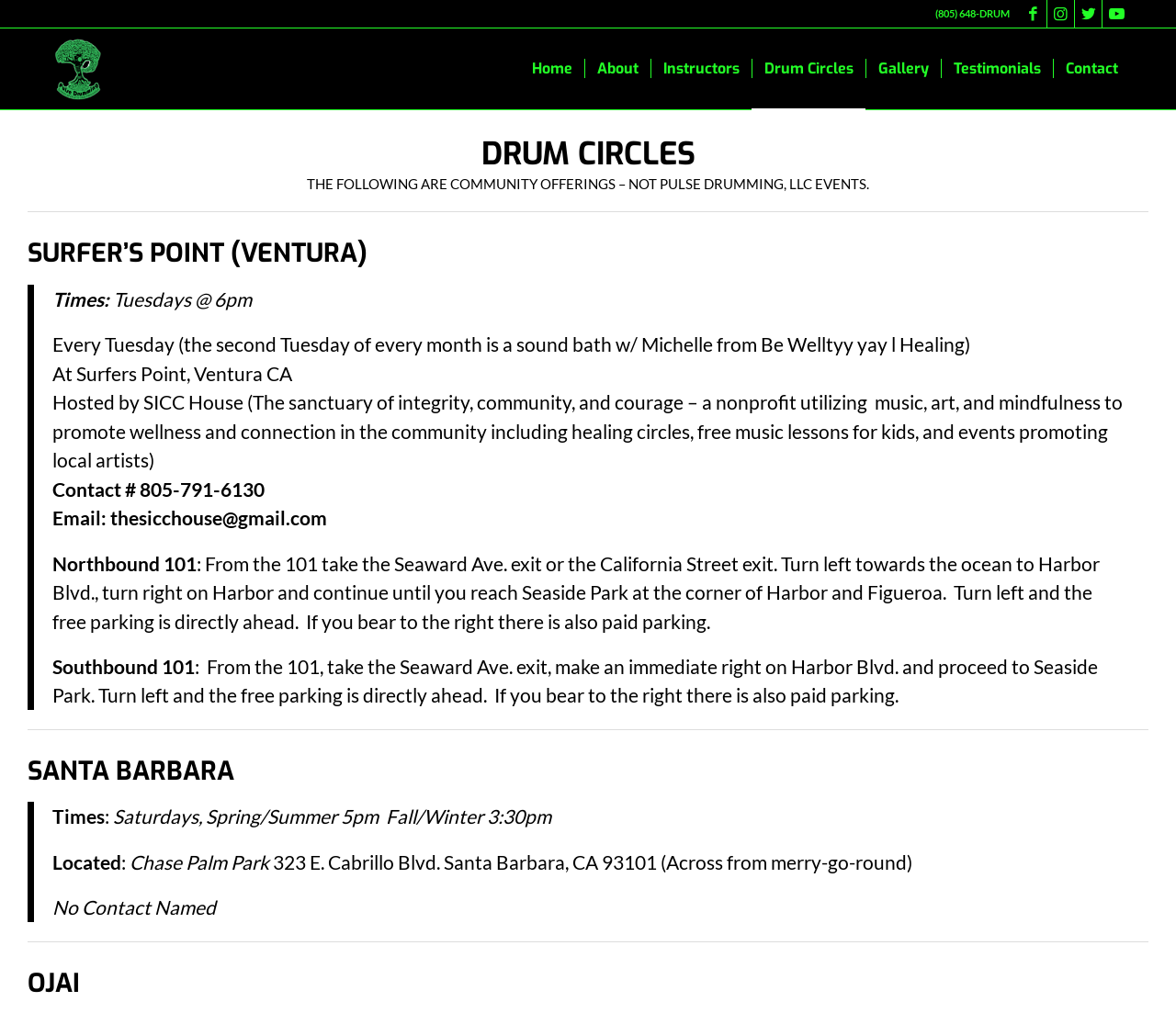Please determine the bounding box coordinates of the element's region to click for the following instruction: "View the Drum Circles page".

[0.639, 0.028, 0.736, 0.108]